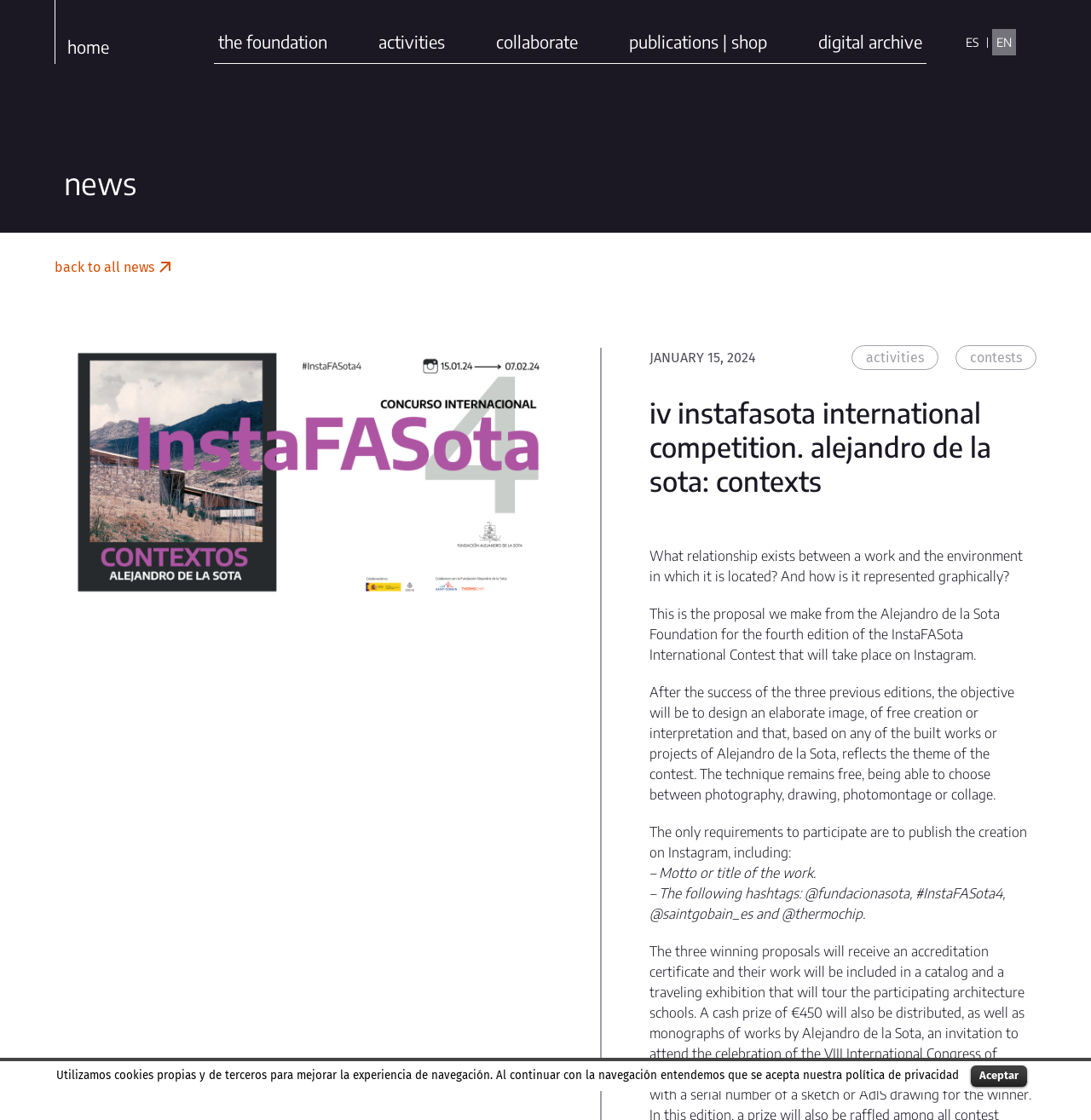Using the image as a reference, answer the following question in as much detail as possible:
What is the date mentioned in the news section?

The date is mentioned in the news section, below the heading 'news', as 'JANUARY 15, 2024'.